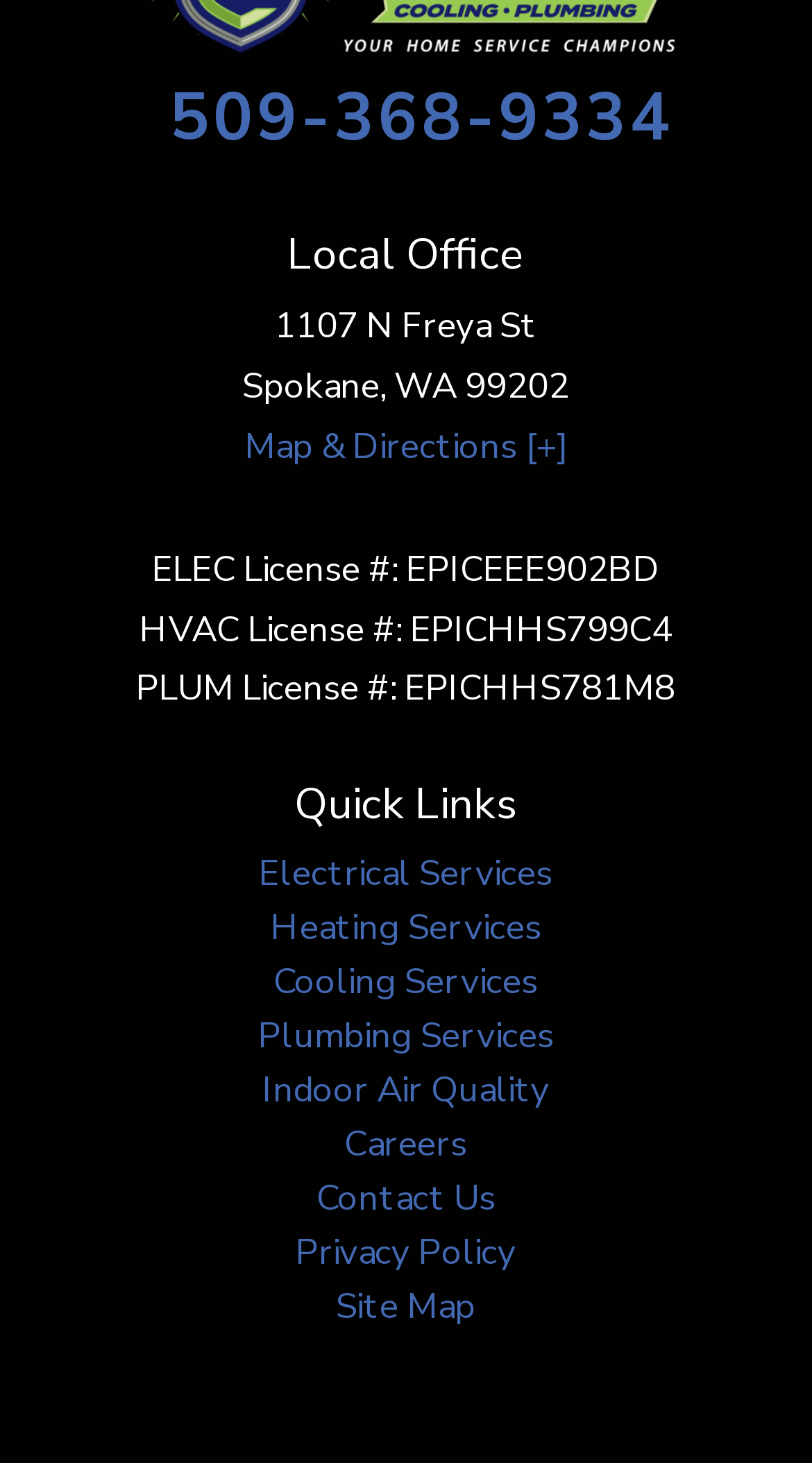Pinpoint the bounding box coordinates of the clickable element to carry out the following instruction: "Check indoor air quality."

[0.323, 0.729, 0.677, 0.762]